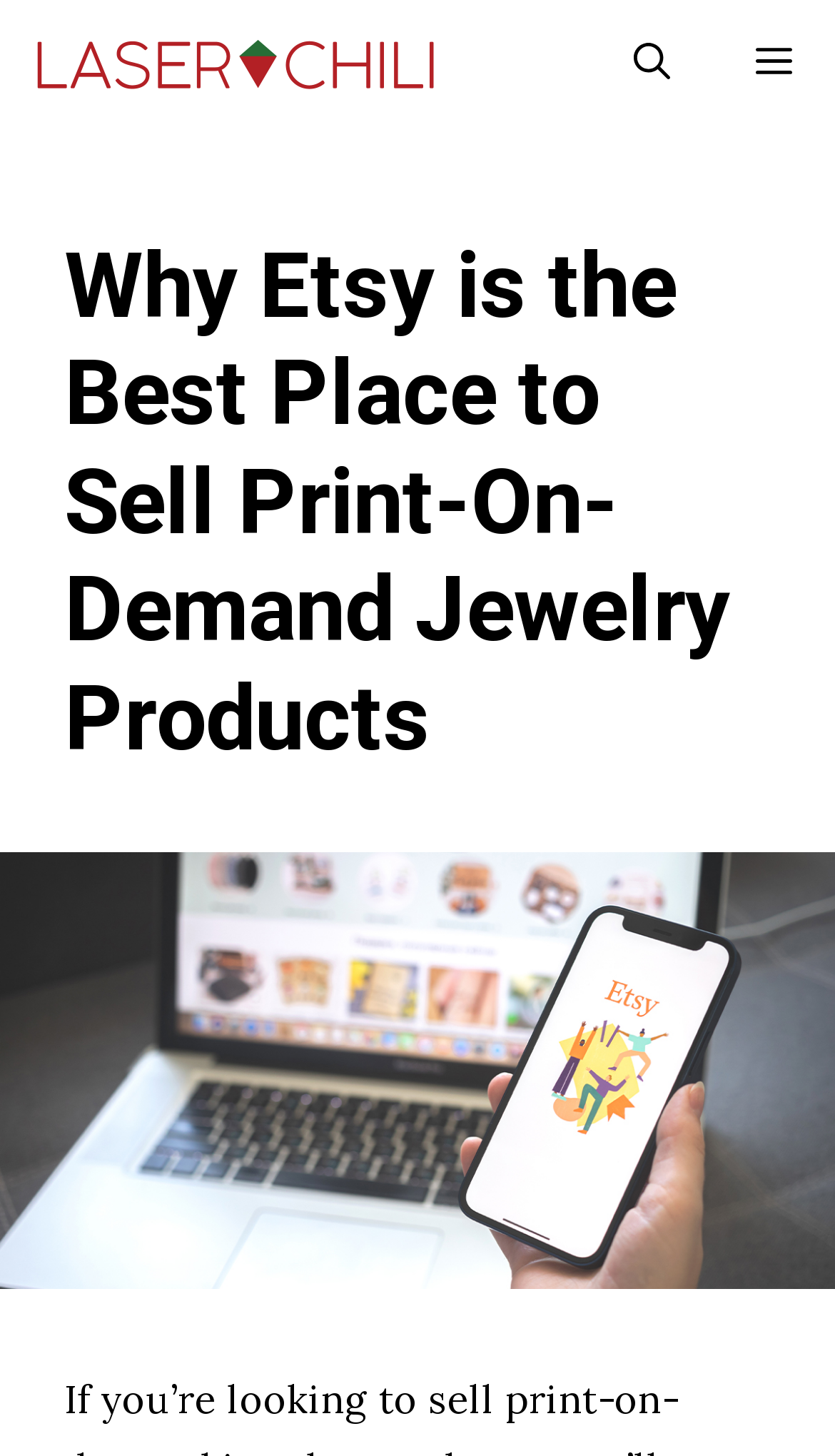What is the main topic of the webpage?
Provide a detailed and extensive answer to the question.

I inferred the main topic of the webpage by reading the heading 'Why Etsy is the Best Place to Sell Print-On-Demand Jewelry Products' and noticing the image below it, which appears to be related to print-on-demand jewelry products.